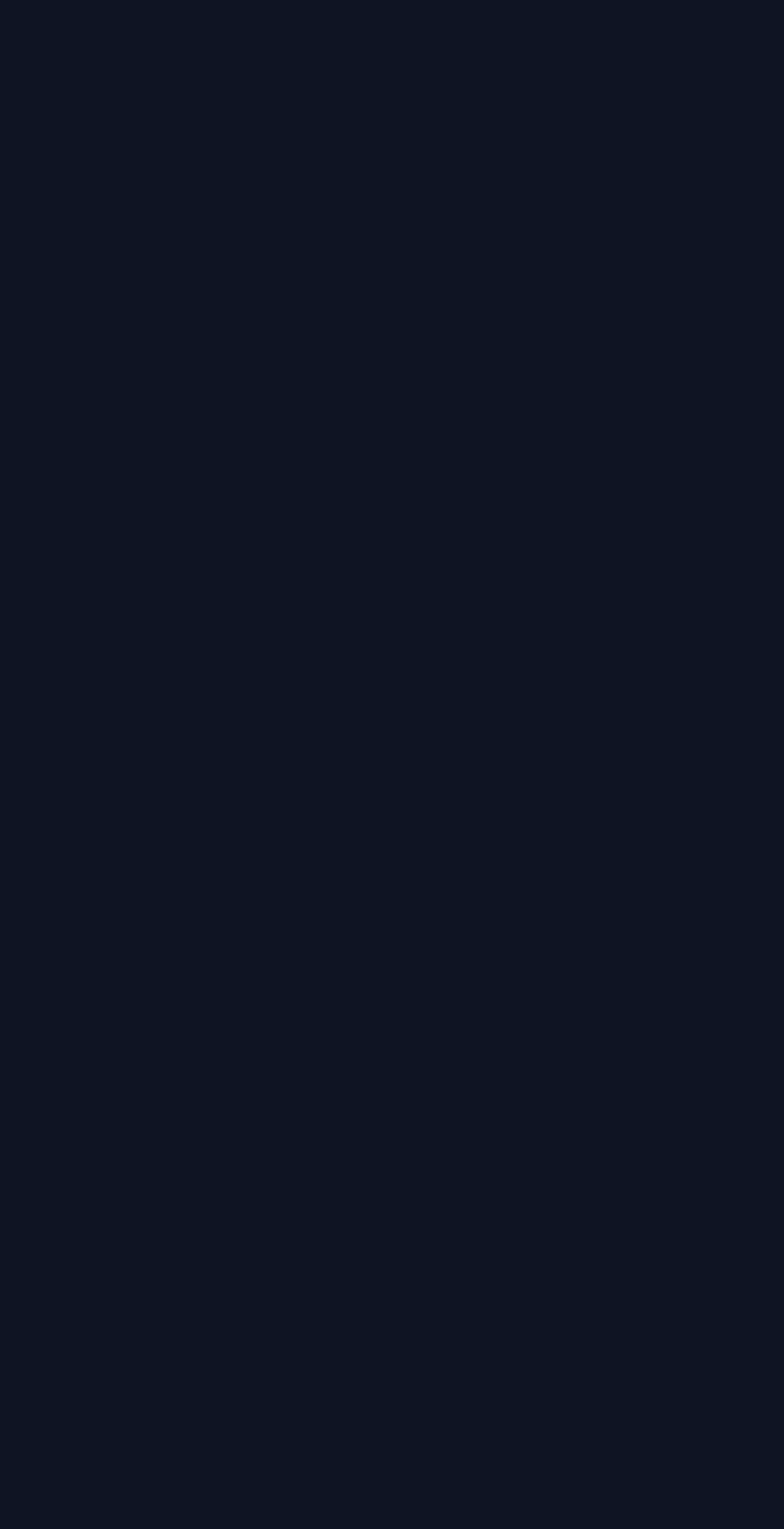Identify the bounding box for the UI element described as: "About Us". Ensure the coordinates are four float numbers between 0 and 1, formatted as [left, top, right, bottom].

[0.034, 0.74, 0.966, 0.778]